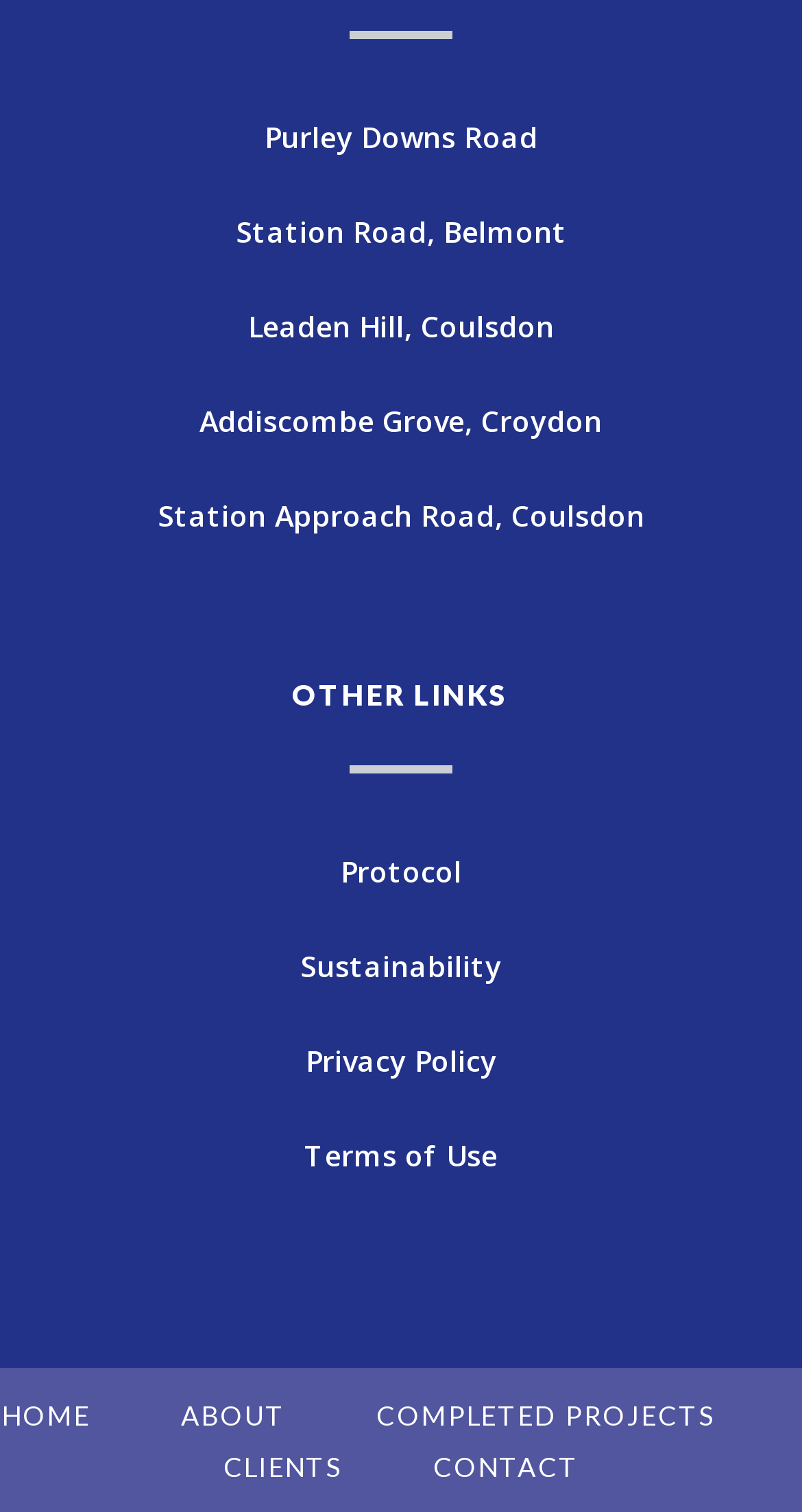Determine the coordinates of the bounding box that should be clicked to complete the instruction: "explore COMPLETED PROJECTS". The coordinates should be represented by four float numbers between 0 and 1: [left, top, right, bottom].

[0.469, 0.925, 0.892, 0.946]